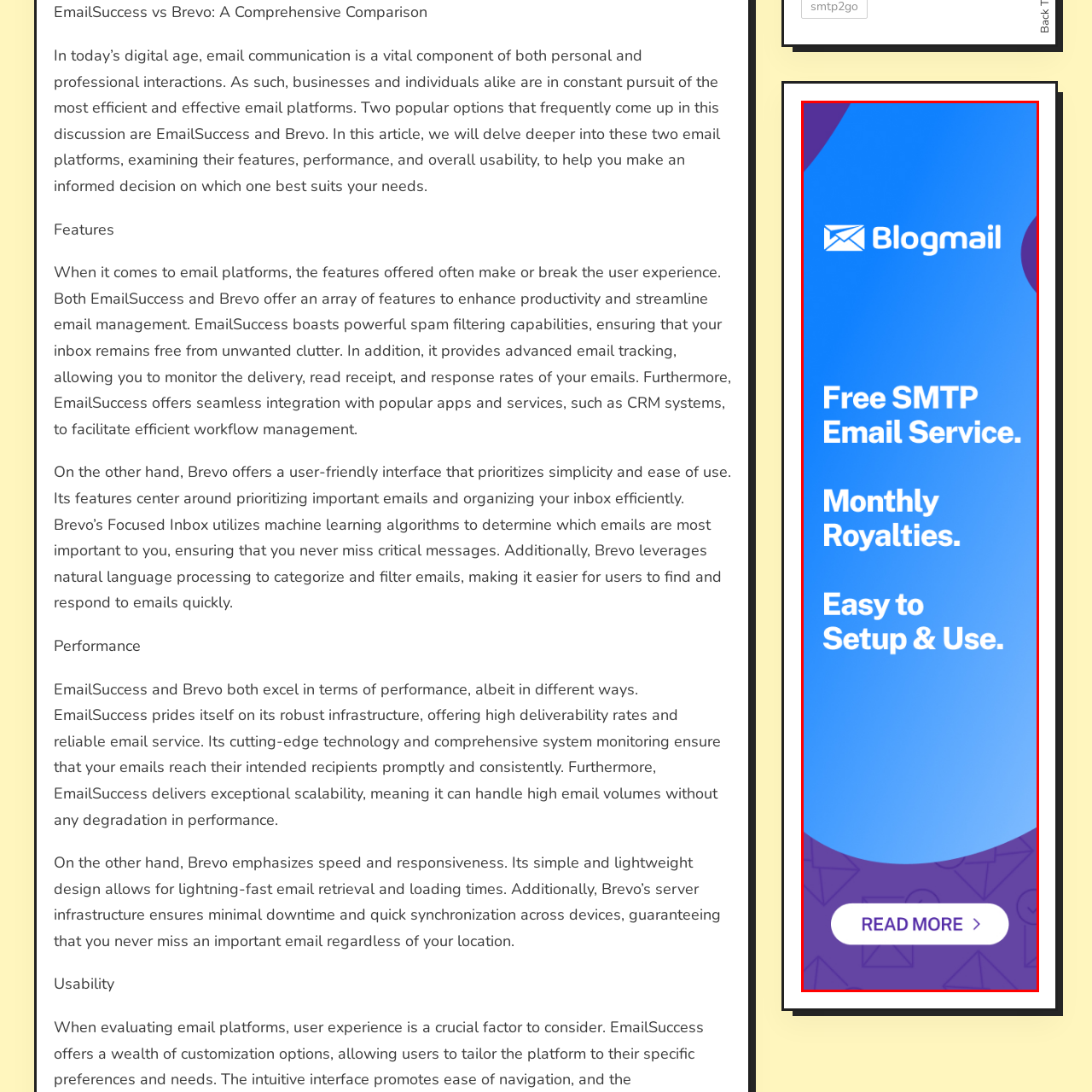Provide a comprehensive description of the image located within the red boundary.

The image features an advertisement for "Blogmail," highlighting its key offerings. The design includes a vibrant blue background, enhancing the visibility of the white text. The promotional content states that Blogmail provides a "Free SMTP Email Service," making it an attractive option for users seeking email solutions without cost. Additionally, it mentions "Monthly Royalties," suggesting a potential financial return for users engaging with the service. The phrase "Easy to Setup & Use" emphasizes user-friendliness, appealing to those looking for a straightforward email setup experience. At the bottom, a button labeled "READ MORE" invites viewers to get more information about the service, encouraging them to explore further. The overall layout and messaging effectively convey Blogmail's advantages in the competitive email platform market.